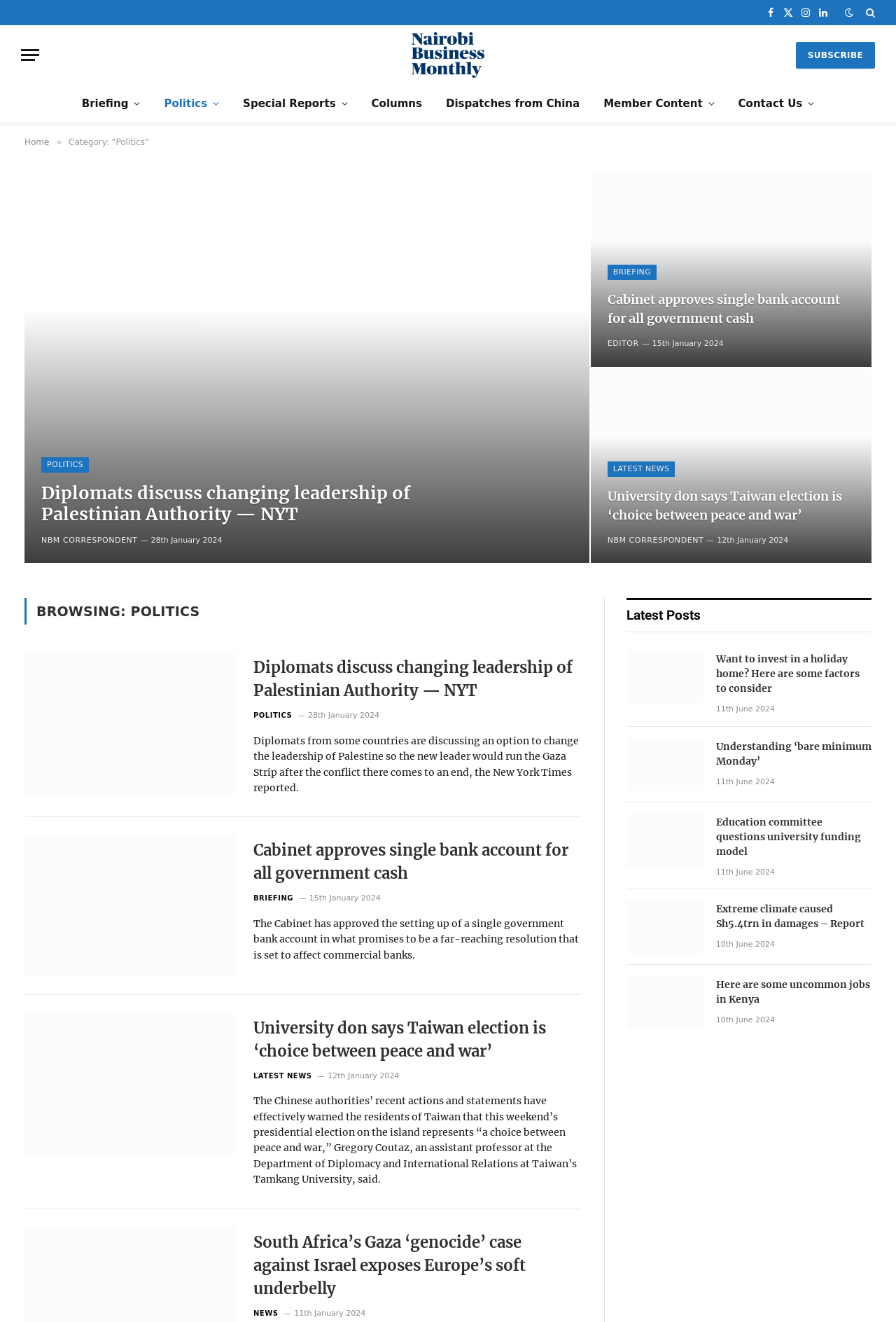Provide a short, one-word or phrase answer to the question below:
What is the date of the third article on the webpage?

12th January 2024